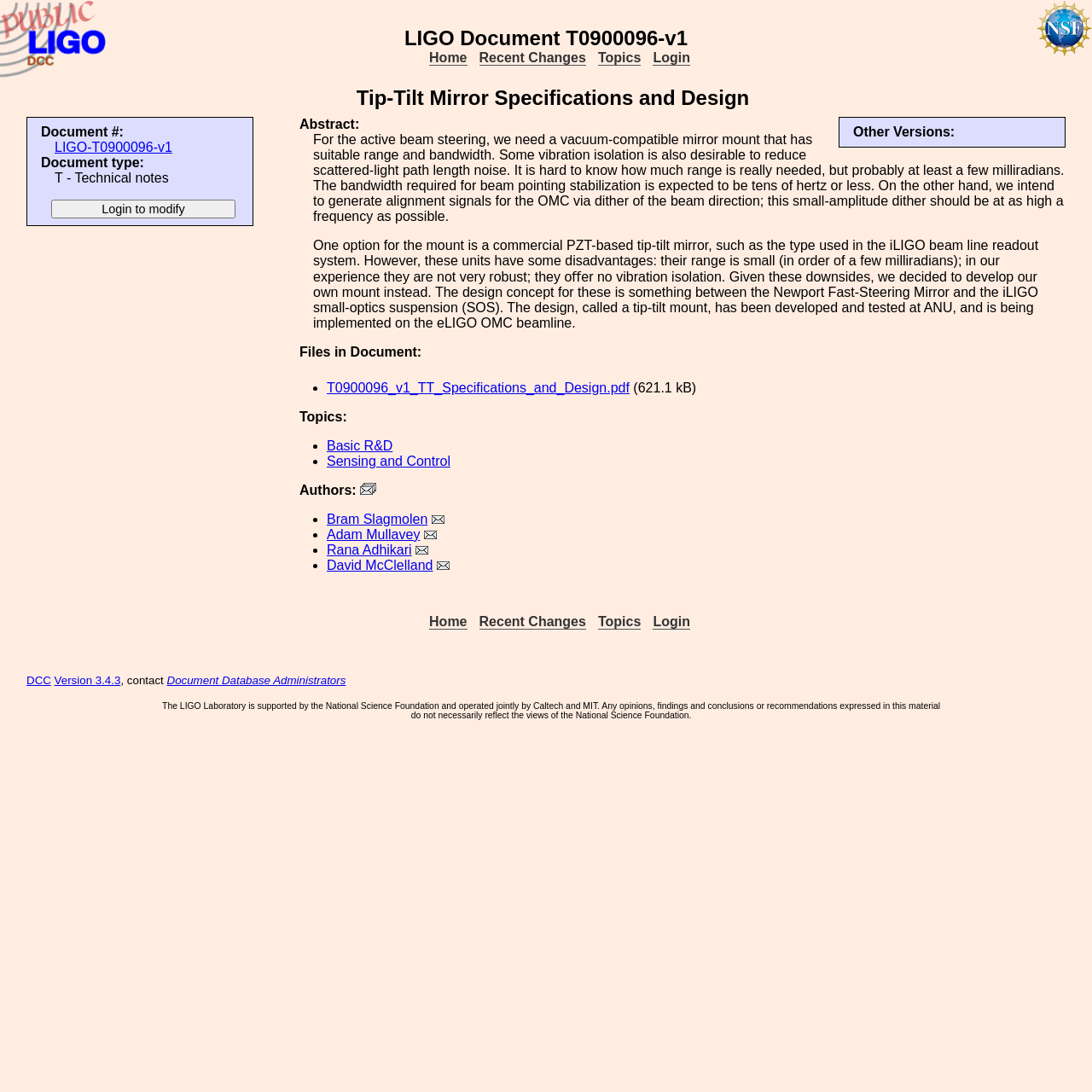Please find the bounding box coordinates of the clickable region needed to complete the following instruction: "Click on the 'Home' link". The bounding box coordinates must consist of four float numbers between 0 and 1, i.e., [left, top, right, bottom].

[0.393, 0.046, 0.428, 0.06]